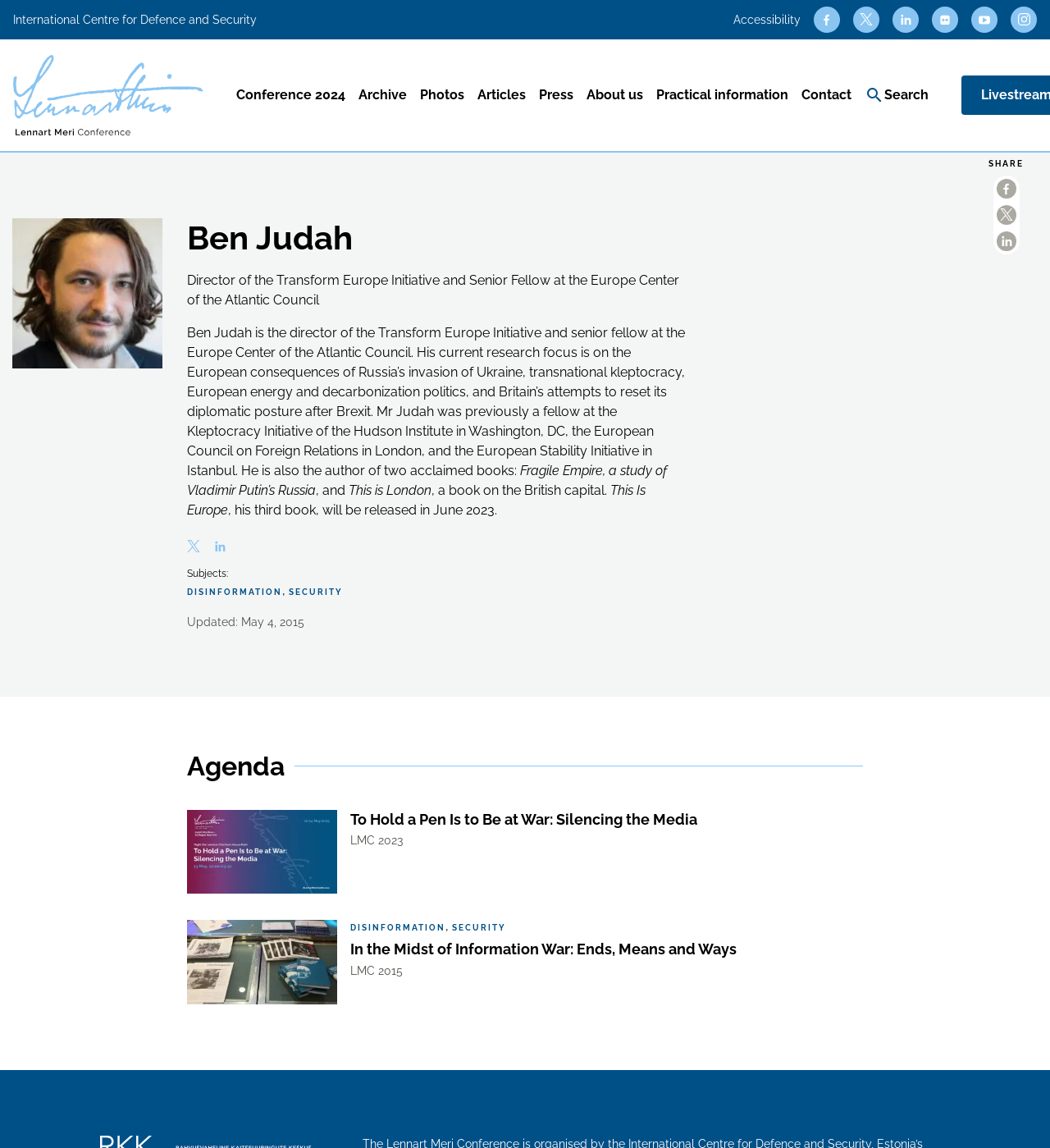Using the description "Photos", locate and provide the bounding box of the UI element.

[0.4, 0.074, 0.442, 0.091]